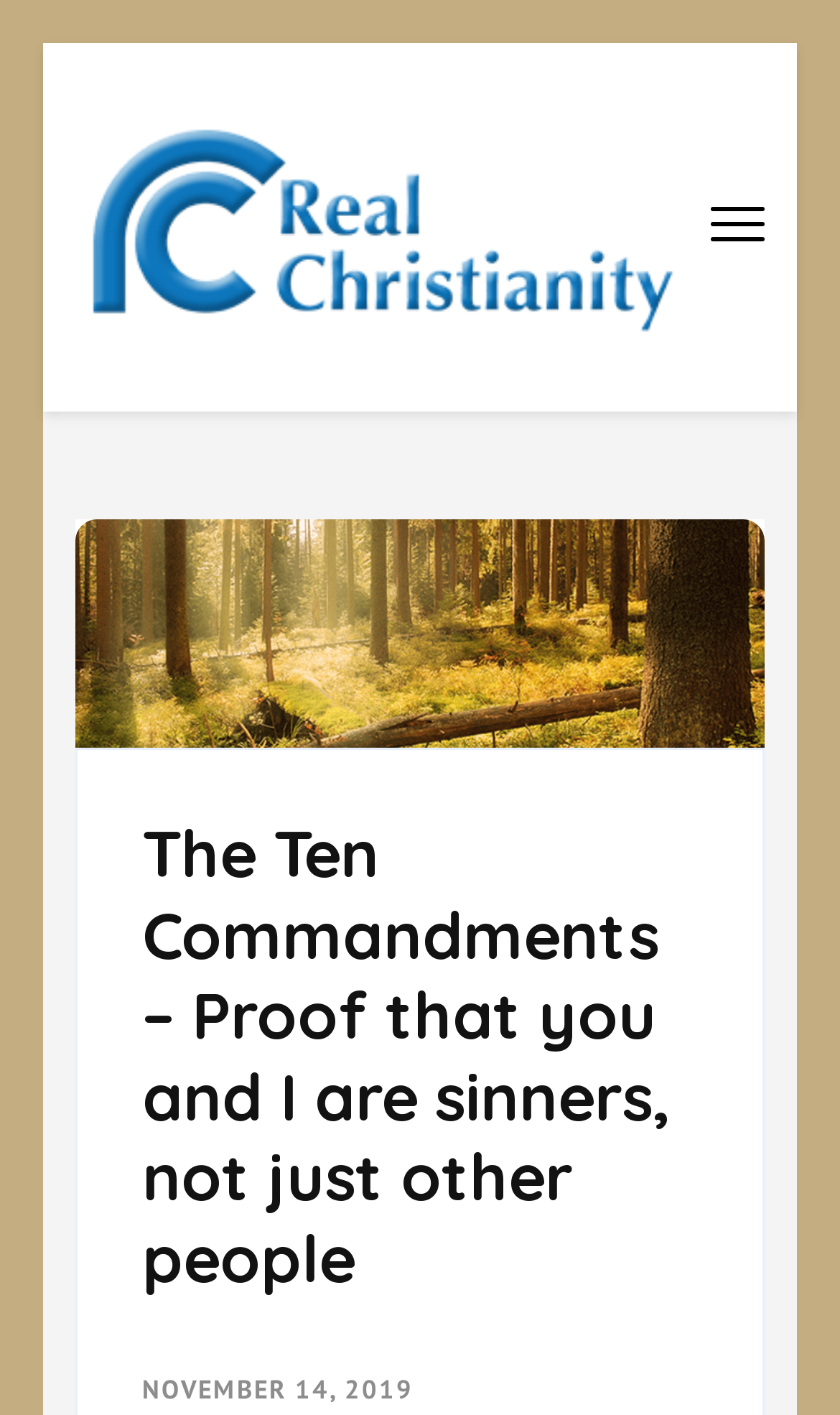Use a single word or phrase to respond to the question:
What is the topic of the article?

The Ten Commandments